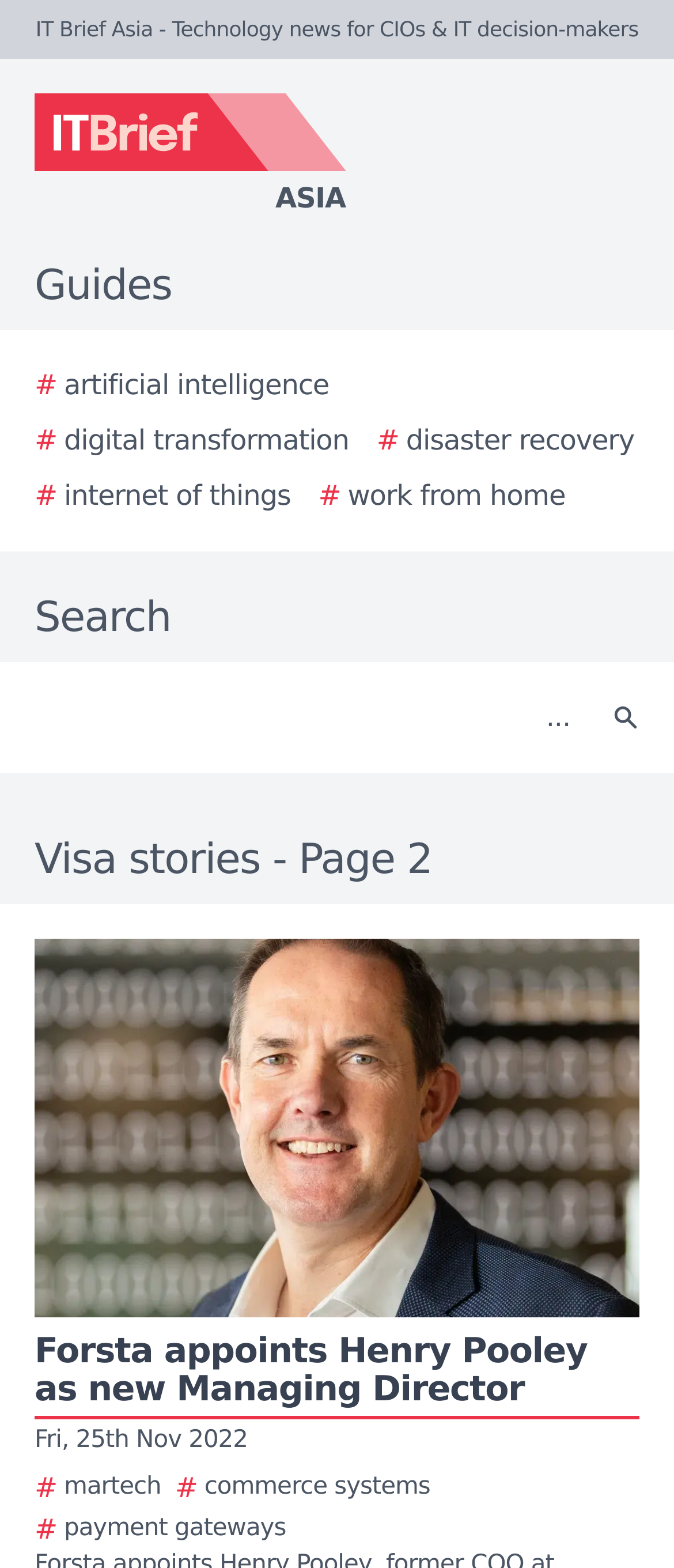Bounding box coordinates are to be given in the format (top-left x, top-left y, bottom-right x, bottom-right y). All values must be floating point numbers between 0 and 1. Provide the bounding box coordinate for the UI element described as: # work from home

[0.472, 0.303, 0.839, 0.33]